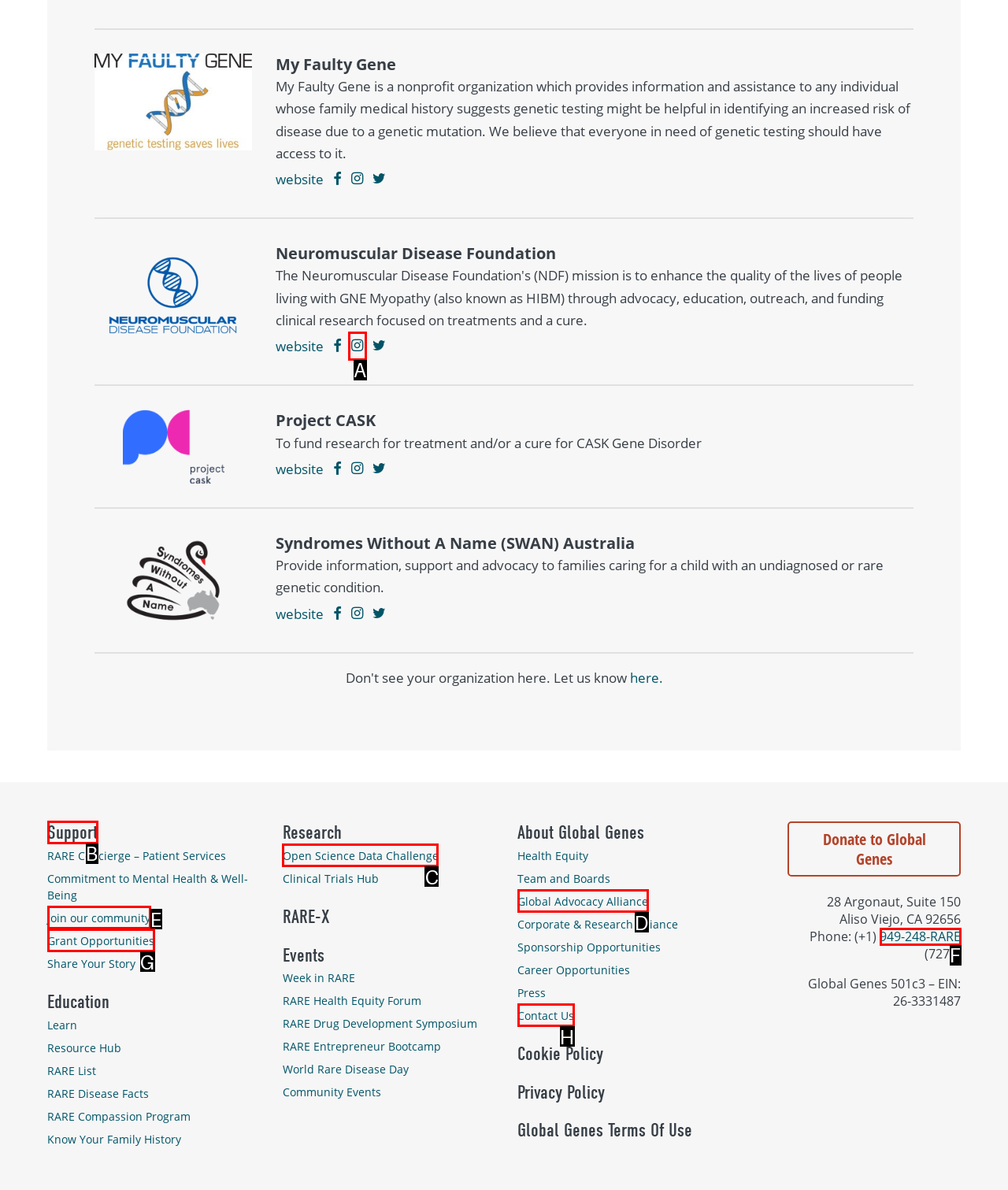Point out the correct UI element to click to carry out this instruction: Visit the 'Support' page
Answer with the letter of the chosen option from the provided choices directly.

B